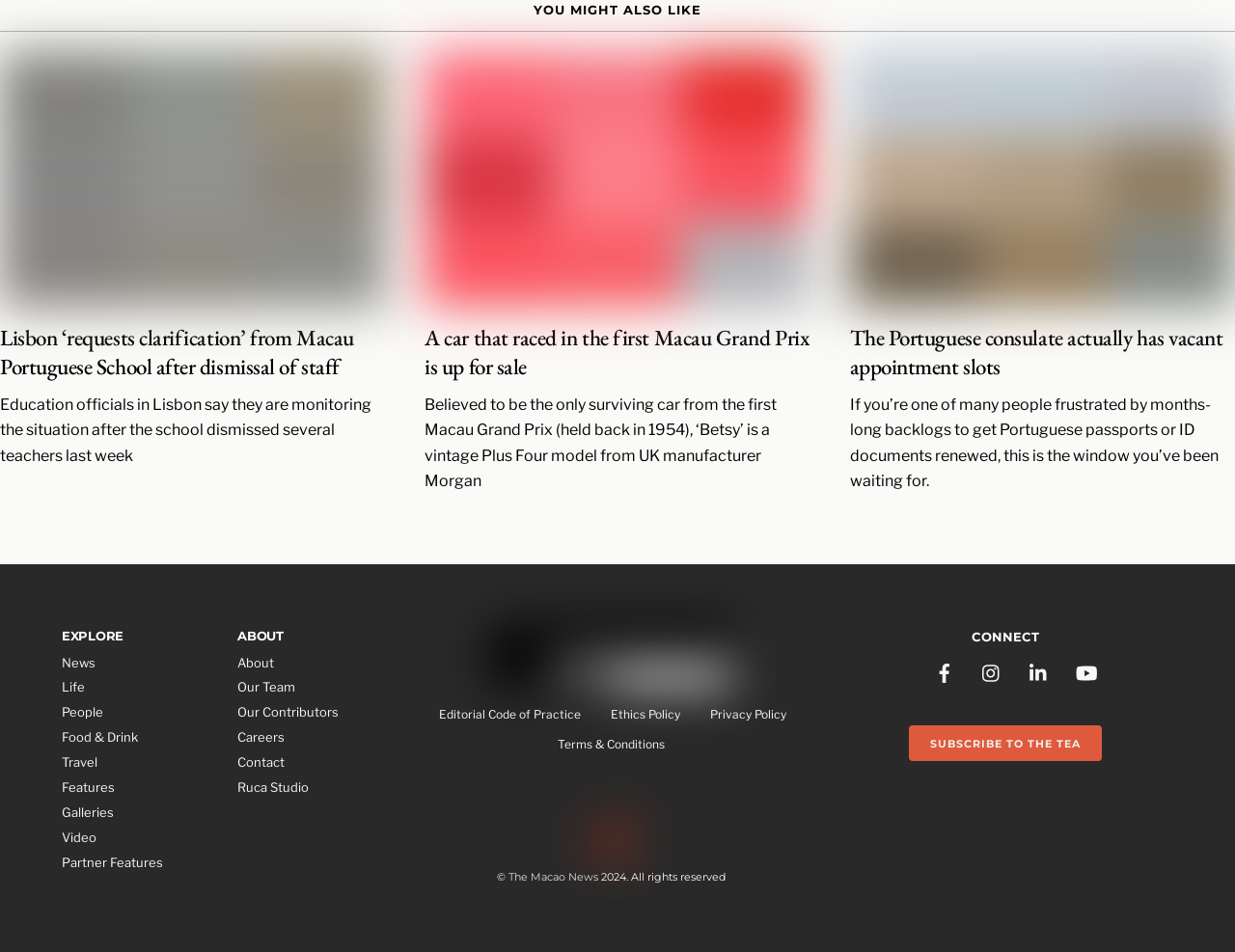Pinpoint the bounding box coordinates of the element to be clicked to execute the instruction: "Subscribe to the newsletter".

[0.736, 0.762, 0.892, 0.8]